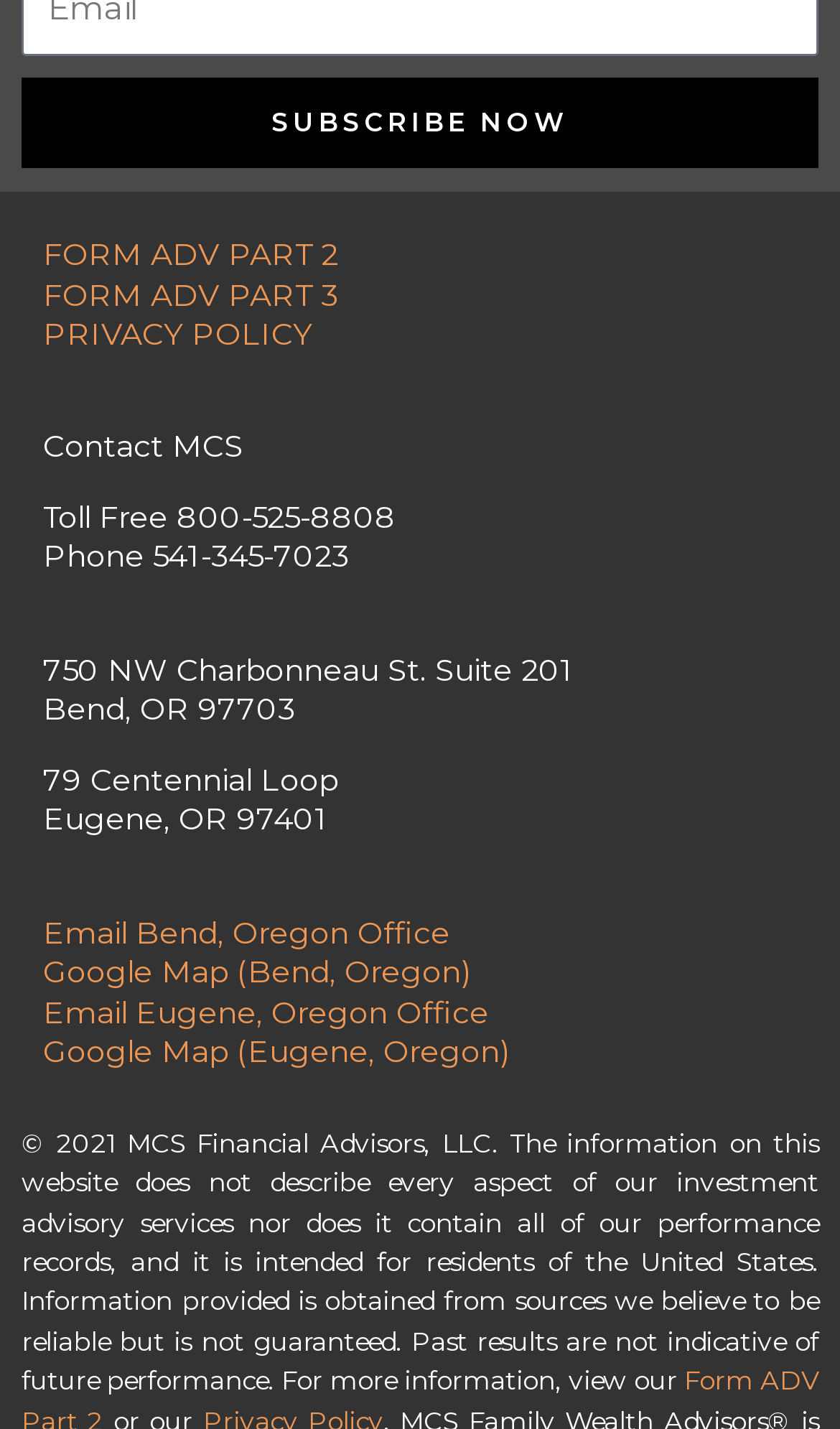Given the element description Email Bend, Oregon Office, specify the bounding box coordinates of the corresponding UI element in the format (top-left x, top-left y, bottom-right x, bottom-right y). All values must be between 0 and 1.

[0.051, 0.639, 0.536, 0.666]